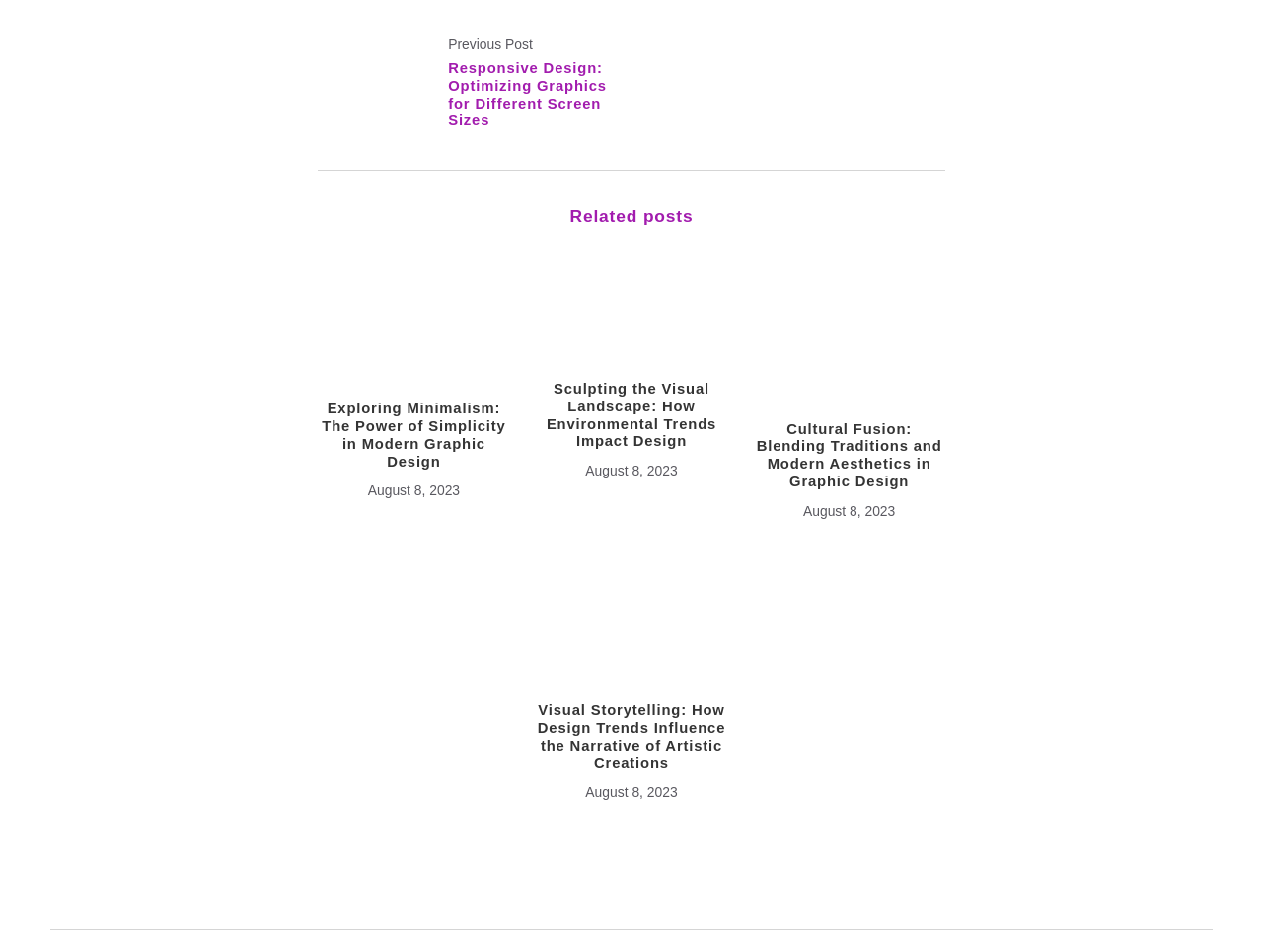Please provide a brief answer to the following inquiry using a single word or phrase:
What is the title of the first related post?

Exploring Minimalism: The Power of Simplicity in Modern Graphic Design